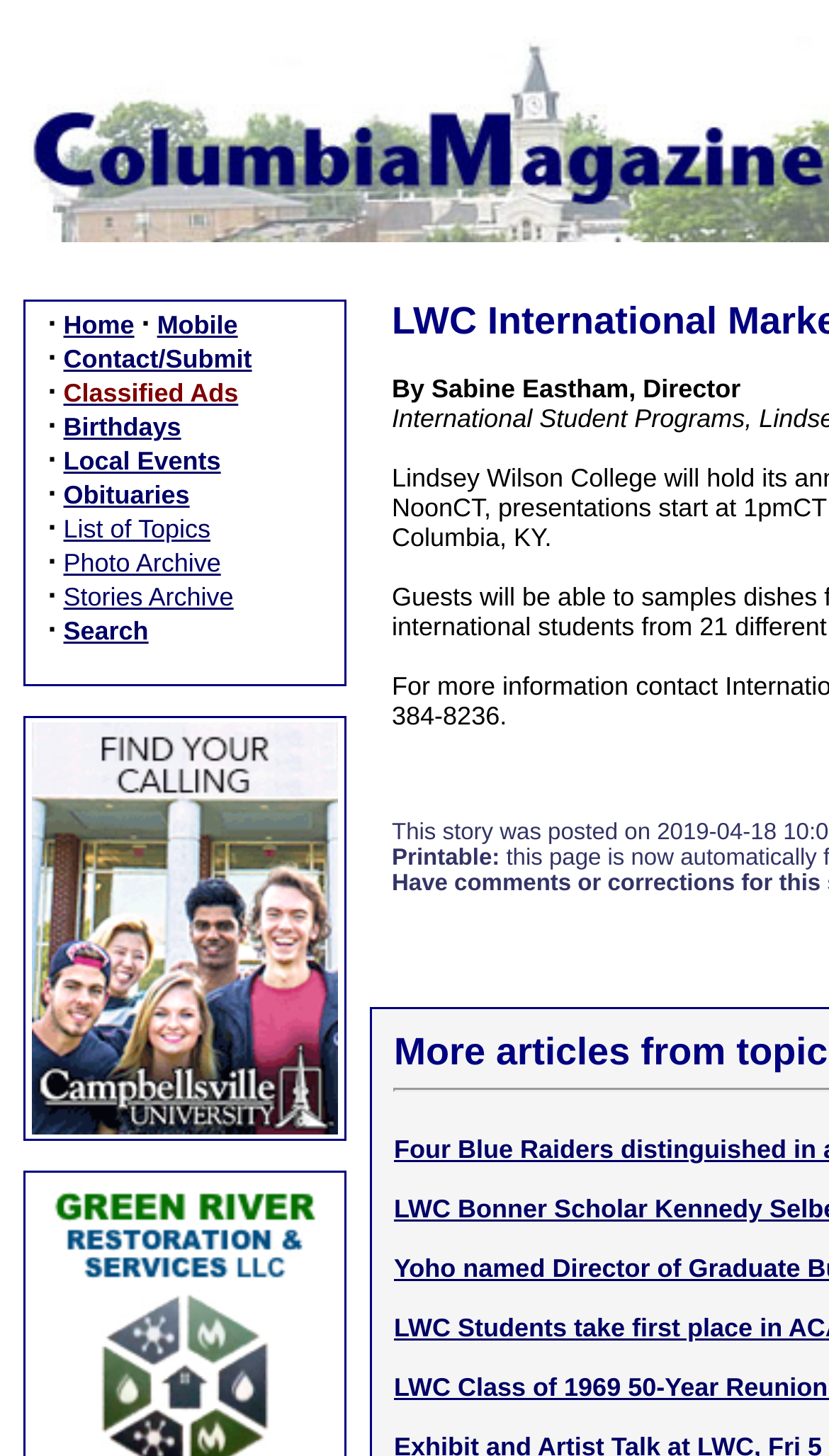Using floating point numbers between 0 and 1, provide the bounding box coordinates in the format (top-left x, top-left y, bottom-right x, bottom-right y). Locate the UI element described here: Stories Archive

[0.077, 0.4, 0.282, 0.42]